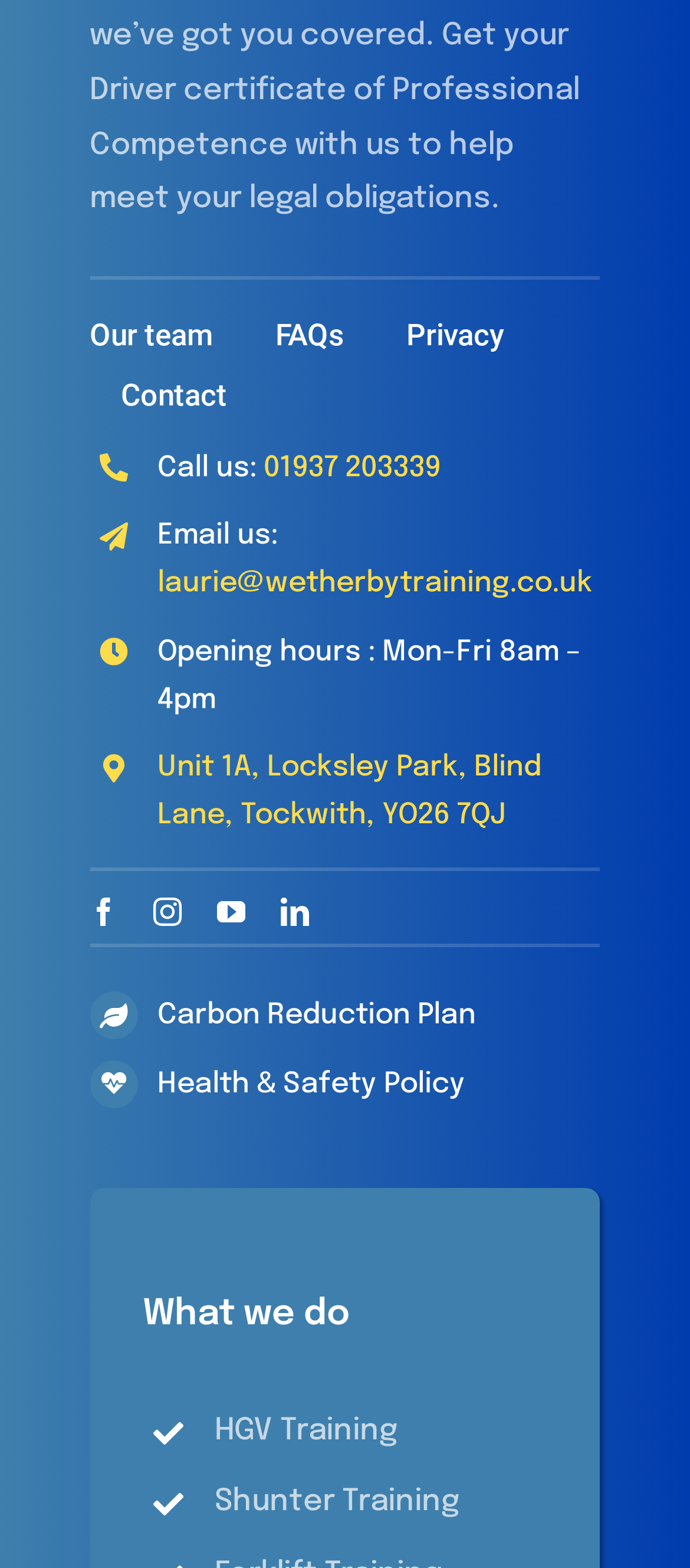Locate the bounding box coordinates for the element described below: "MICA Biofabrication". The coordinates must be four float values between 0 and 1, formatted as [left, top, right, bottom].

None